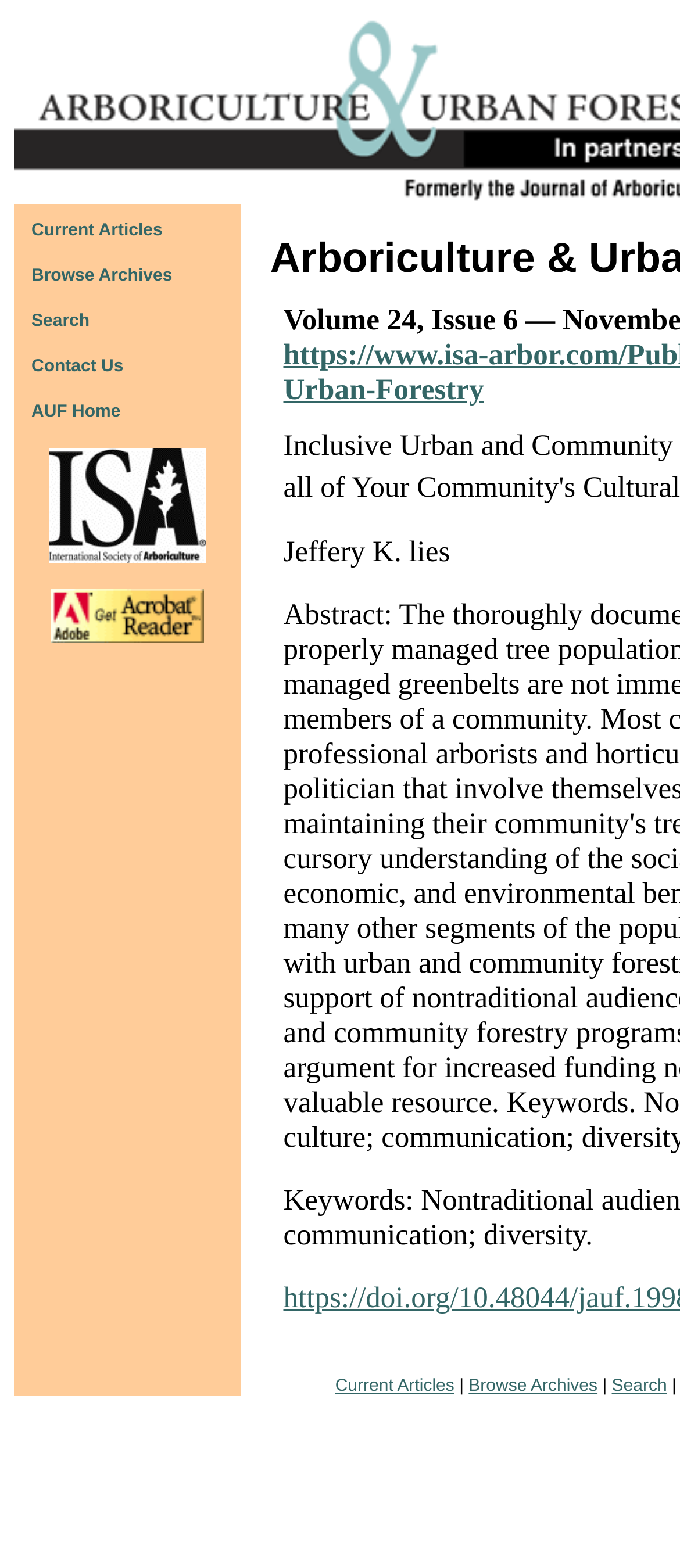Show the bounding box coordinates of the region that should be clicked to follow the instruction: "Contact us for more information."

[0.046, 0.228, 0.182, 0.24]